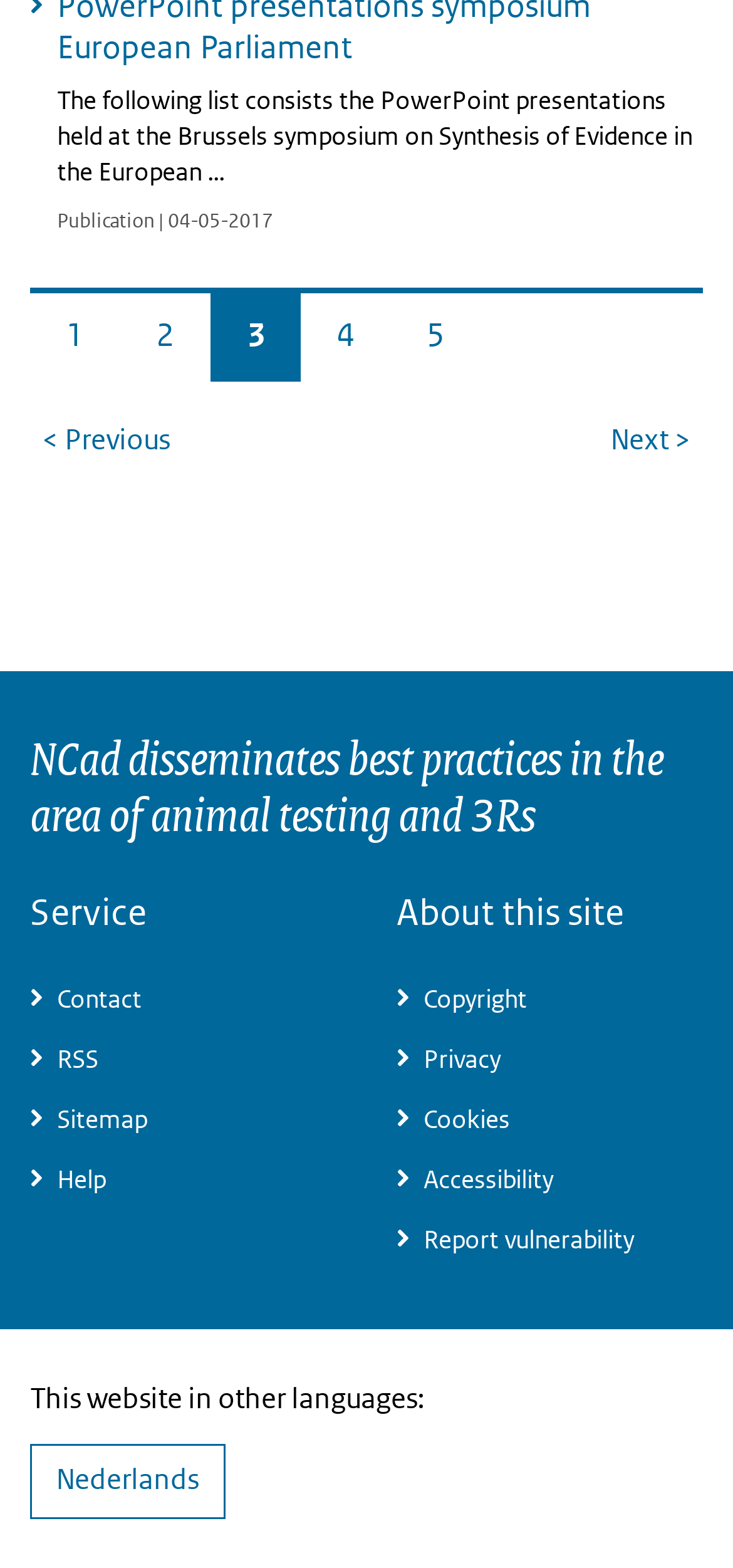How many page links are available?
Using the visual information from the image, give a one-word or short-phrase answer.

5